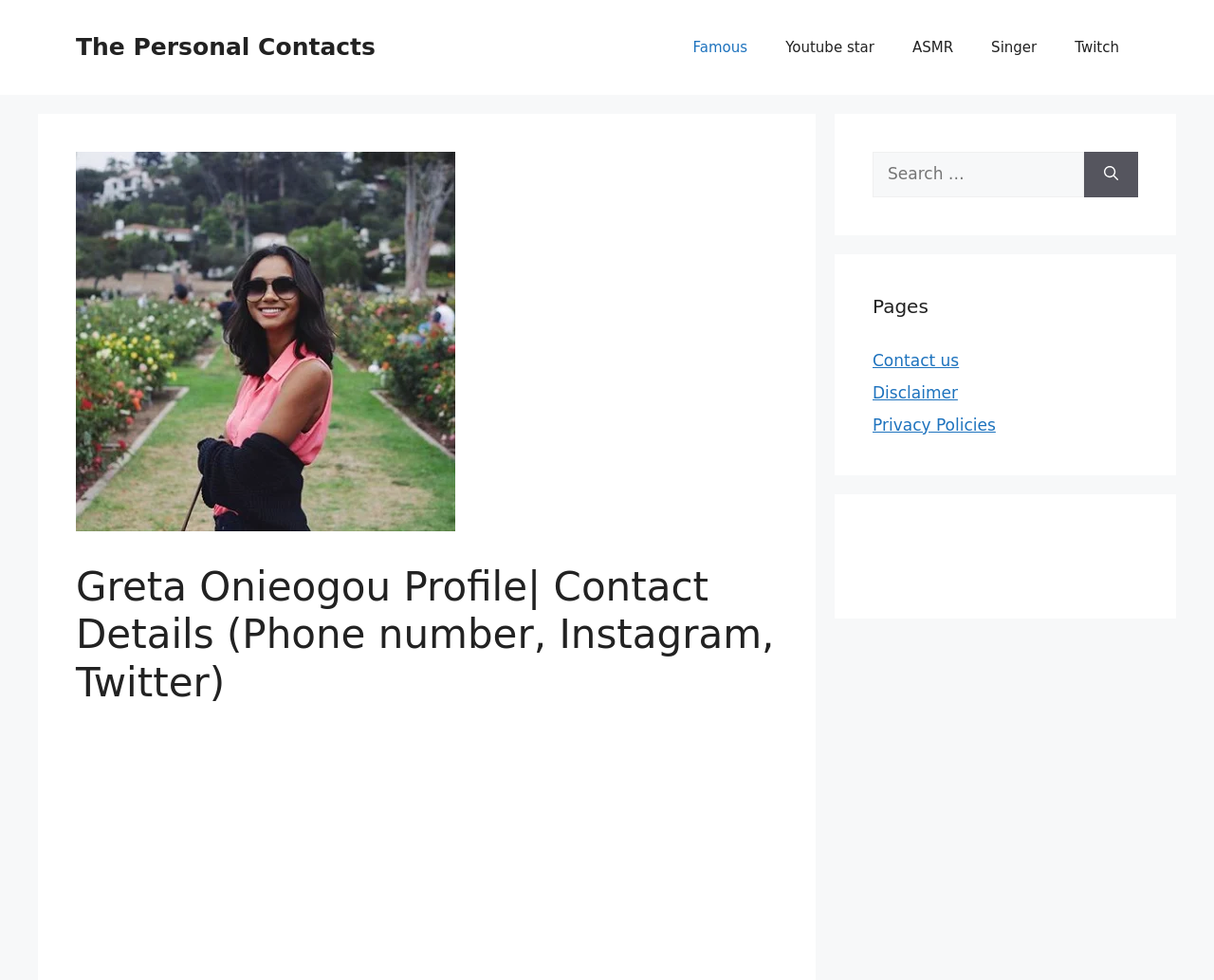Predict the bounding box for the UI component with the following description: "parent_node: Search for: aria-label="Search"".

[0.893, 0.155, 0.938, 0.201]